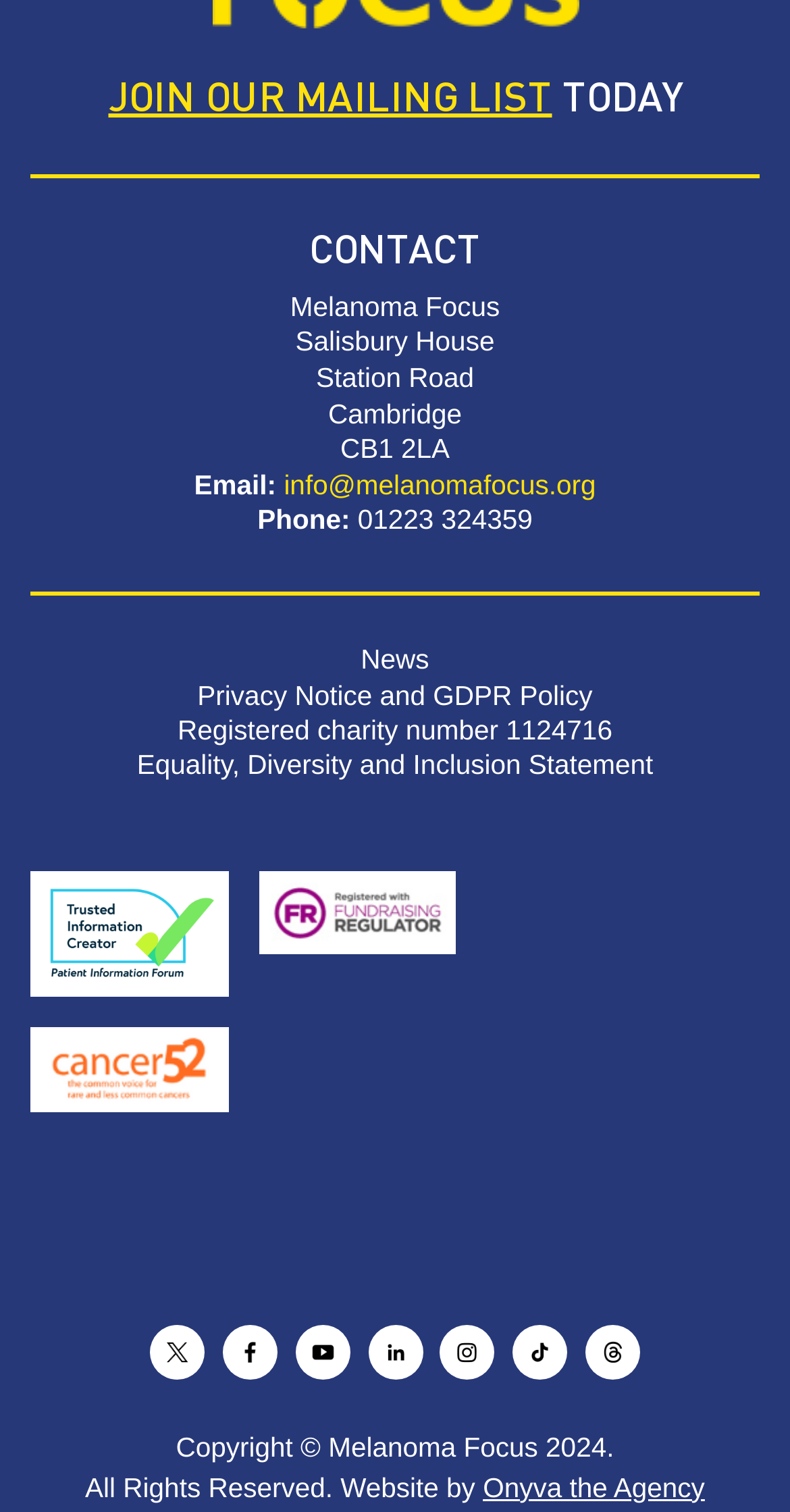Find the bounding box coordinates of the element to click in order to complete this instruction: "Send an email to info@melanomafocus.org". The bounding box coordinates must be four float numbers between 0 and 1, denoted as [left, top, right, bottom].

[0.359, 0.31, 0.754, 0.33]